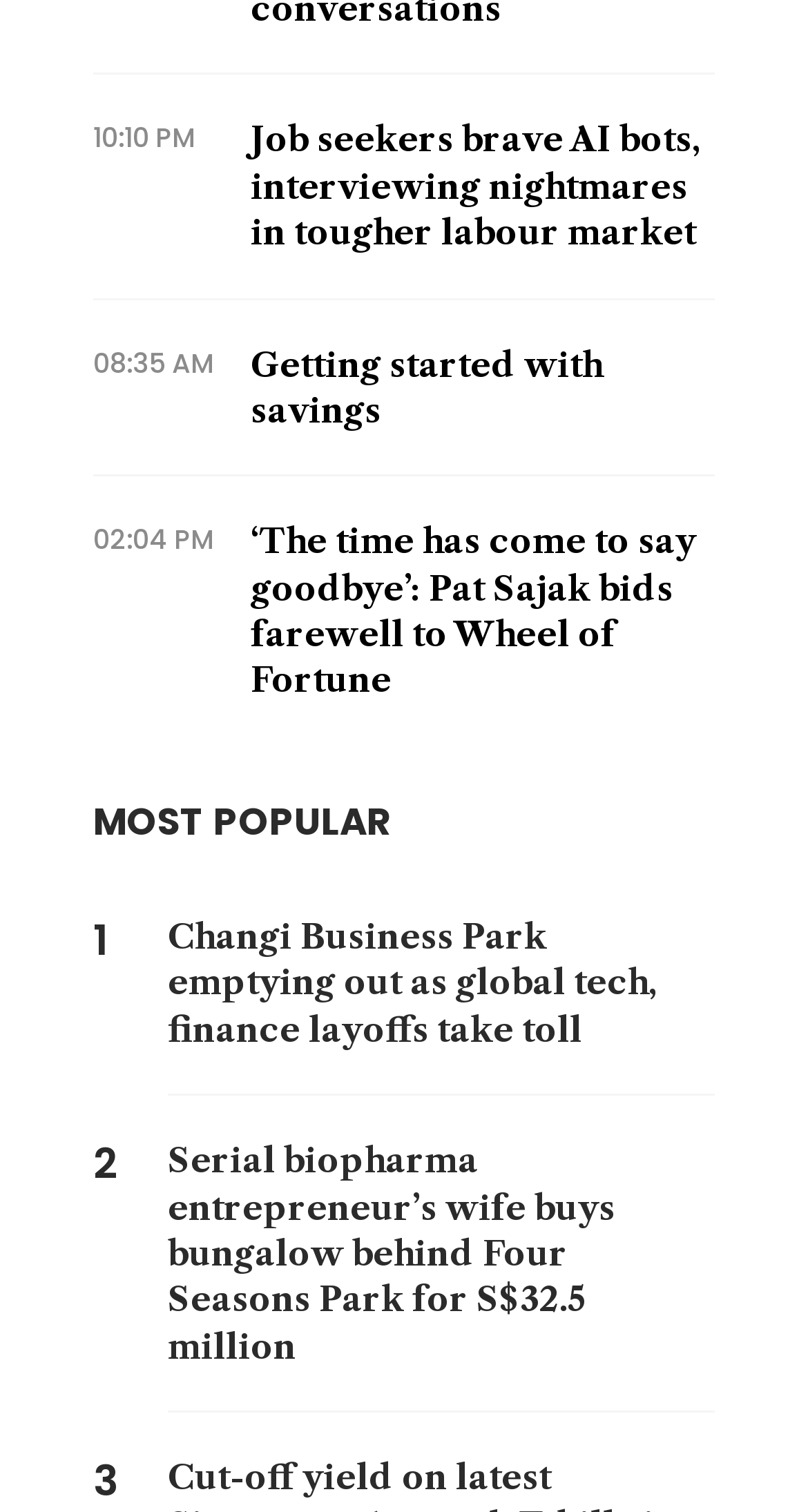Respond to the question below with a single word or phrase:
What is the time shown on the webpage?

02:04 PM